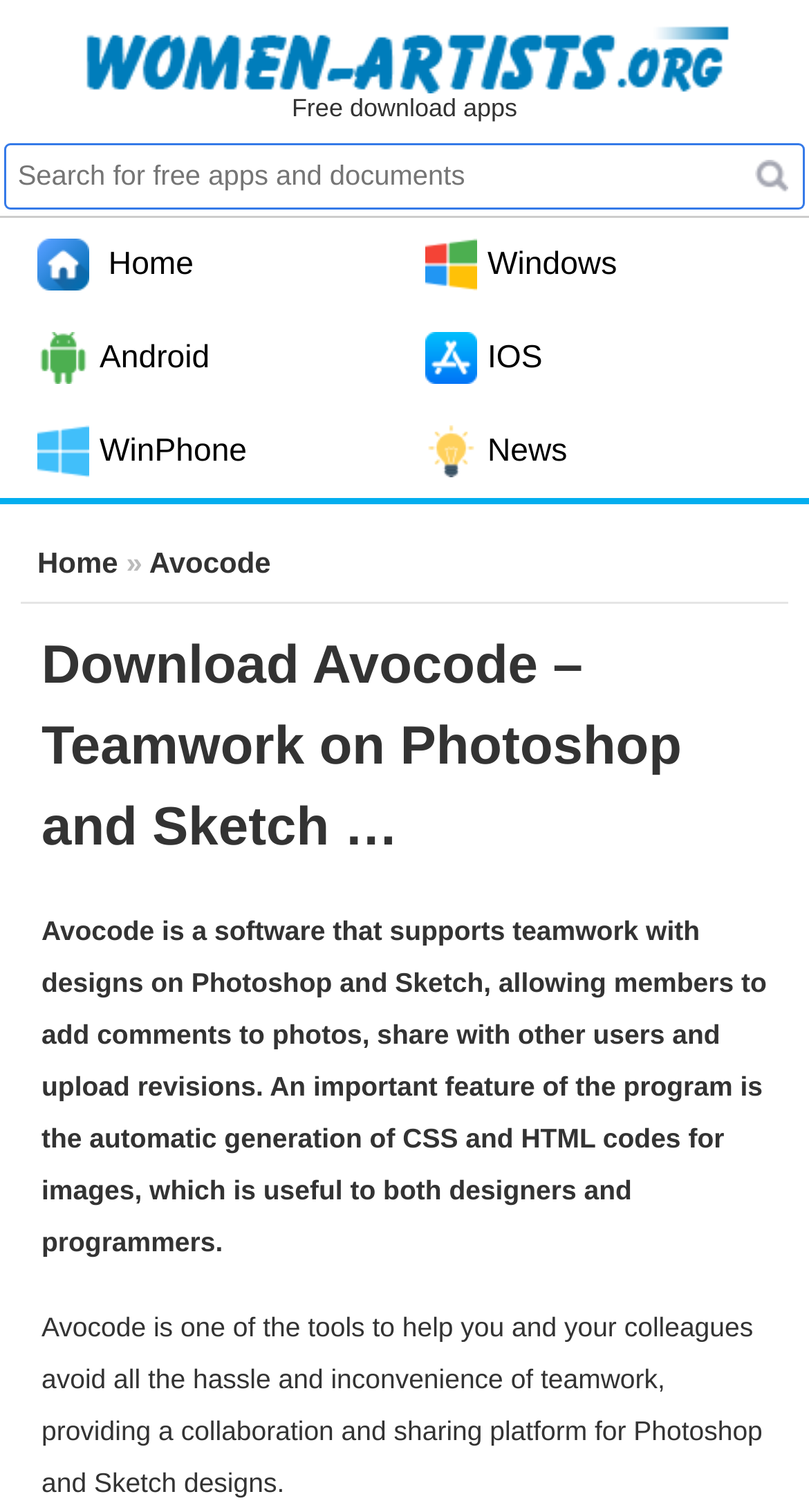Determine the coordinates of the bounding box for the clickable area needed to execute this instruction: "Go to Home page".

[0.021, 0.151, 0.551, 0.199]